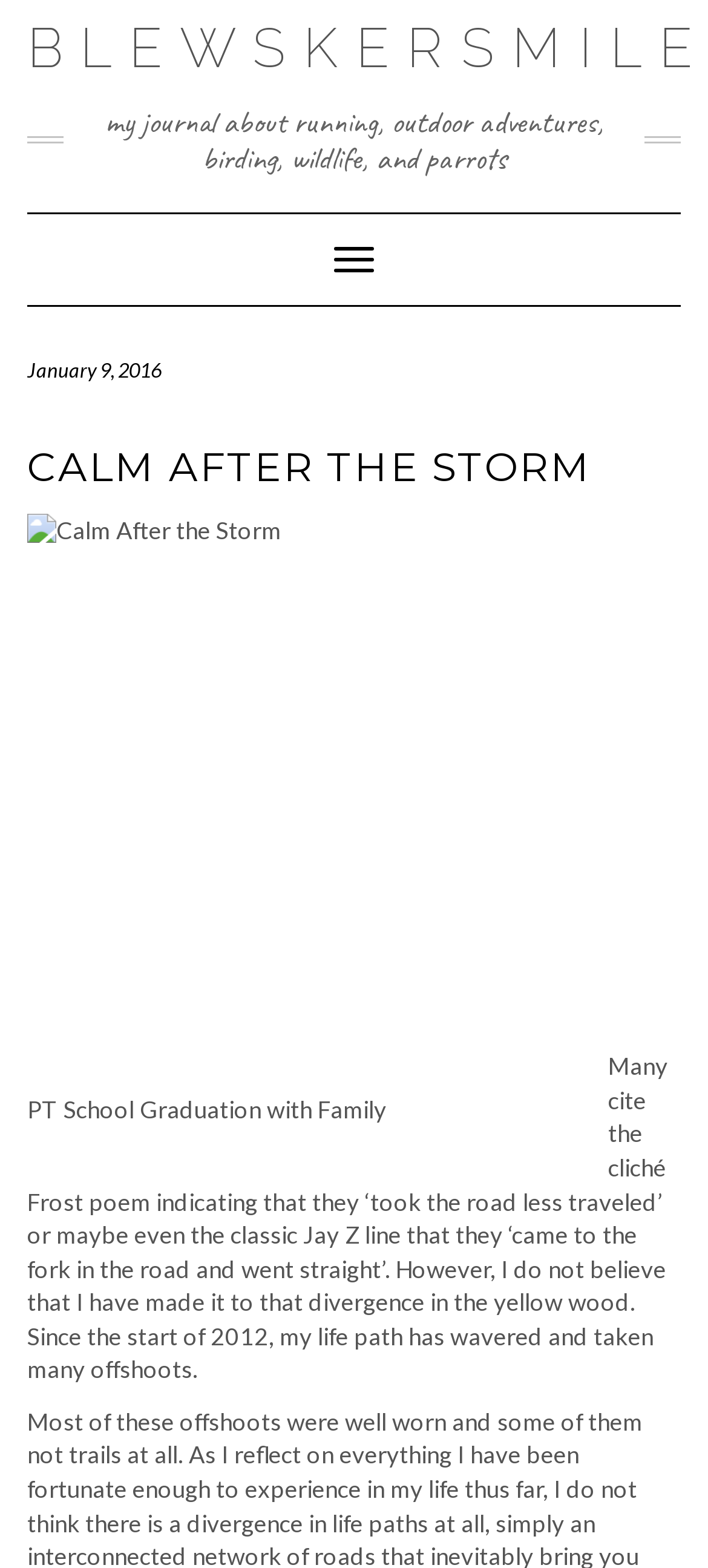Find the coordinates for the bounding box of the element with this description: "Toggle Navigation".

[0.444, 0.146, 0.556, 0.185]